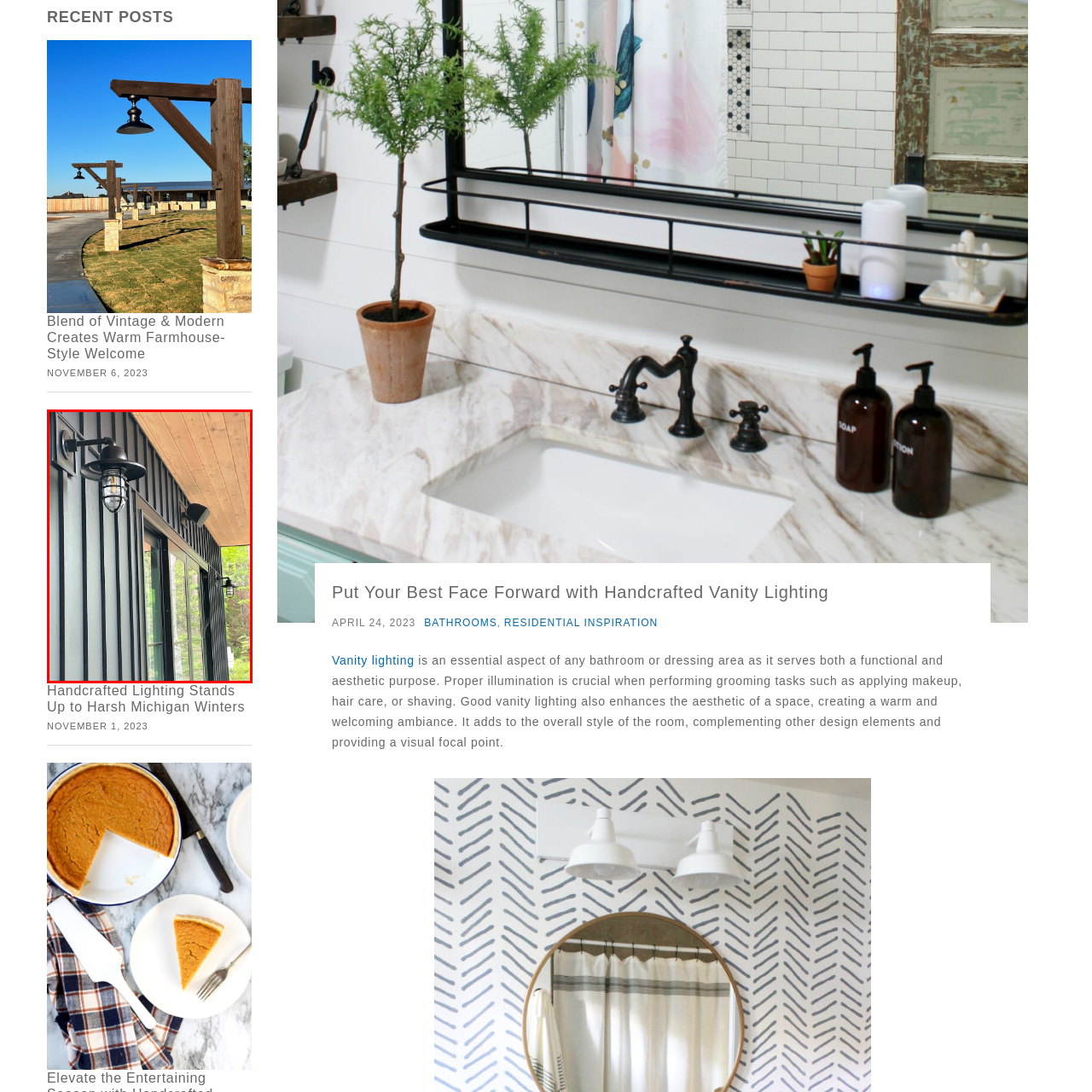Provide a detailed account of the visual content within the red-outlined section of the image.

The image showcases a stylish outdoor lighting fixture mounted on a wall, designed to illuminate exterior spaces. This particular light features a robust, industrial wire guard design with a bell-shaped shade, lending a vintage aesthetic. The fixture is crafted from an oil-rubbed bronze finish, contributing to a warm and rustic charm. It is positioned alongside a sleek black wooden wall, complemented by a wooden ceiling, indicative of modern architectural aesthetics. The setting allows for natural light and greenery to be visible, reflecting a harmonious blend of nature with contemporary design elements. Ideal for enhancing outdoor areas such as driveways or patios, this fixture exemplifies a fusion of functionality and style.